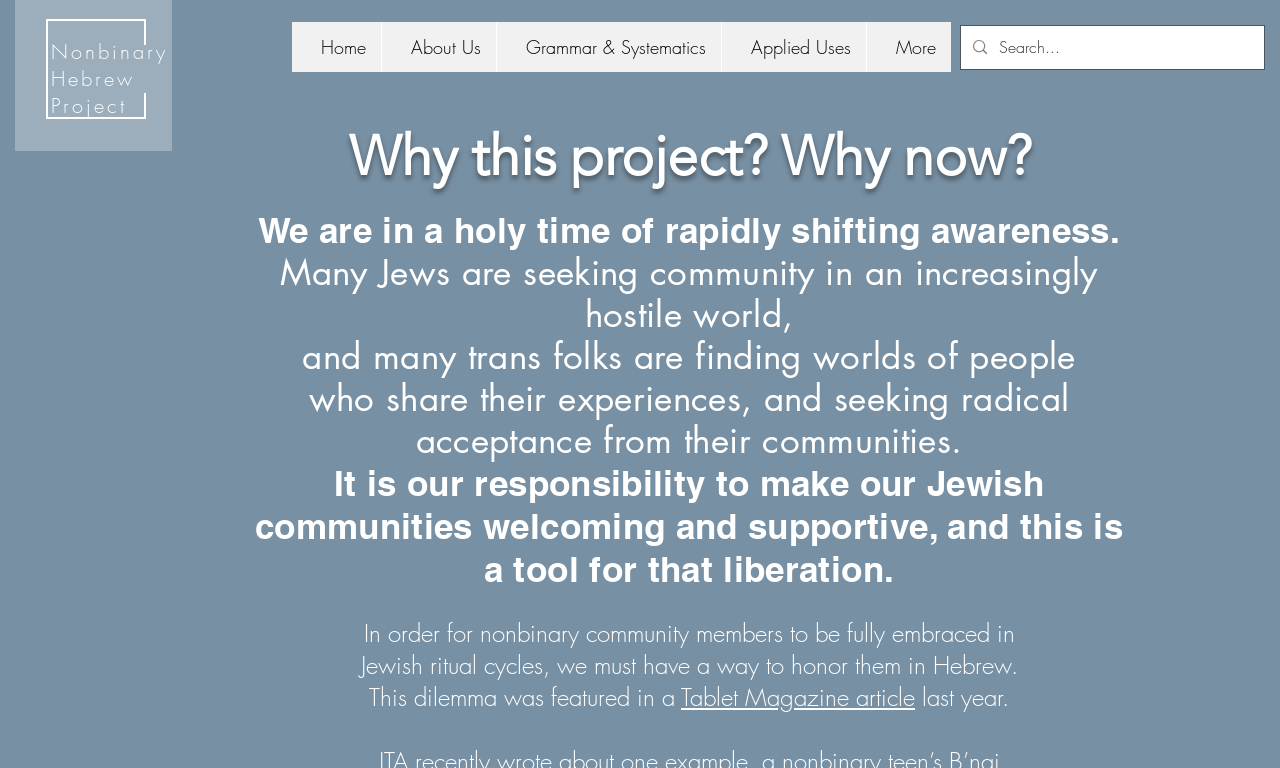What is the theme of the webpage?
Please answer the question as detailed as possible based on the image.

The webpage contains headings and text that discuss the importance of making Jewish communities welcoming and supportive of nonbinary individuals. This suggests that the theme of the webpage is related to Jewish community and nonbinary acceptance.